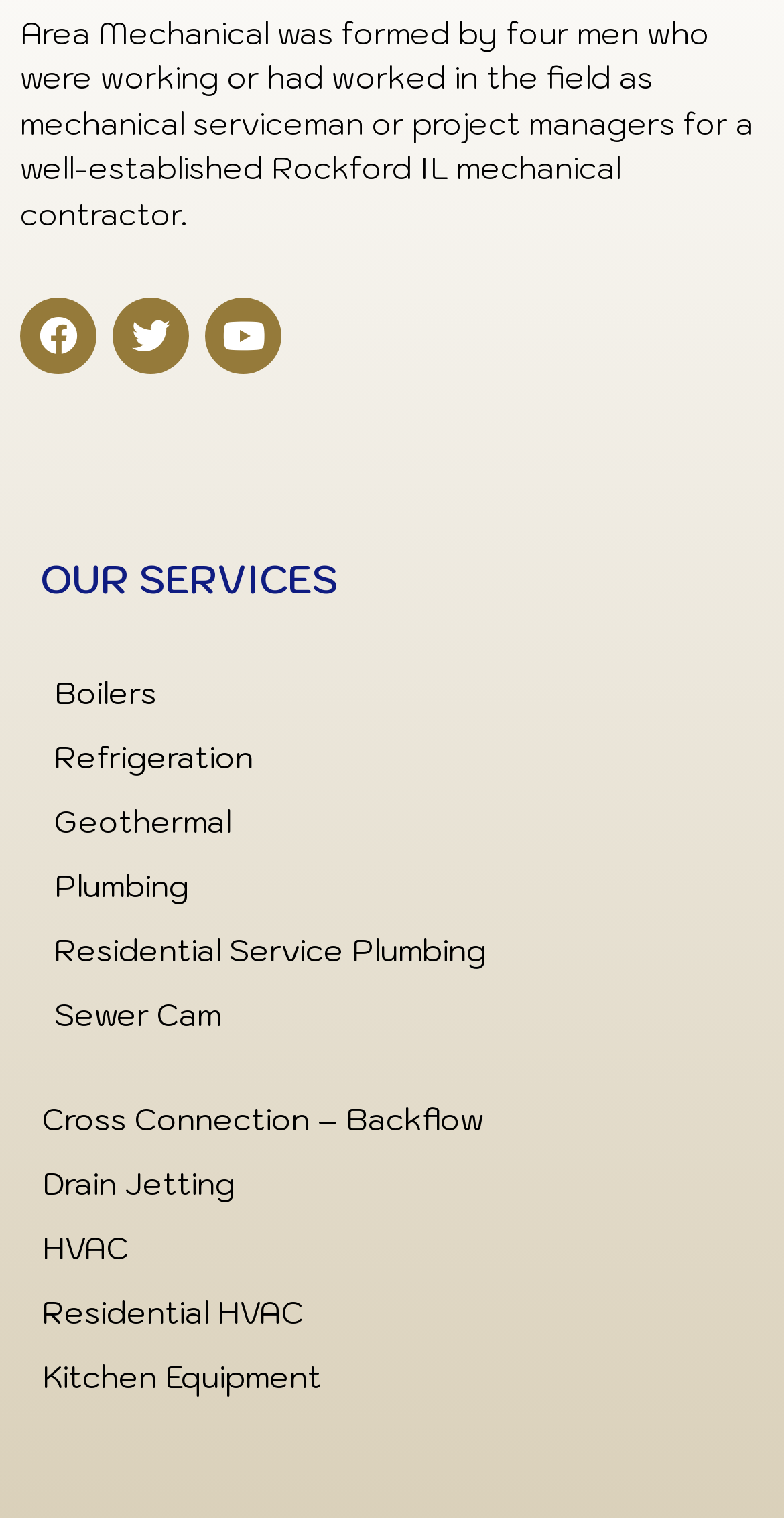How many social media links are present?
Use the information from the image to give a detailed answer to the question.

There are three social media links present on the webpage, which are Facebook, Twitter, and Youtube, represented by the link elements with OCR text 'Facebook ', 'Twitter ', and 'Youtube ' respectively.